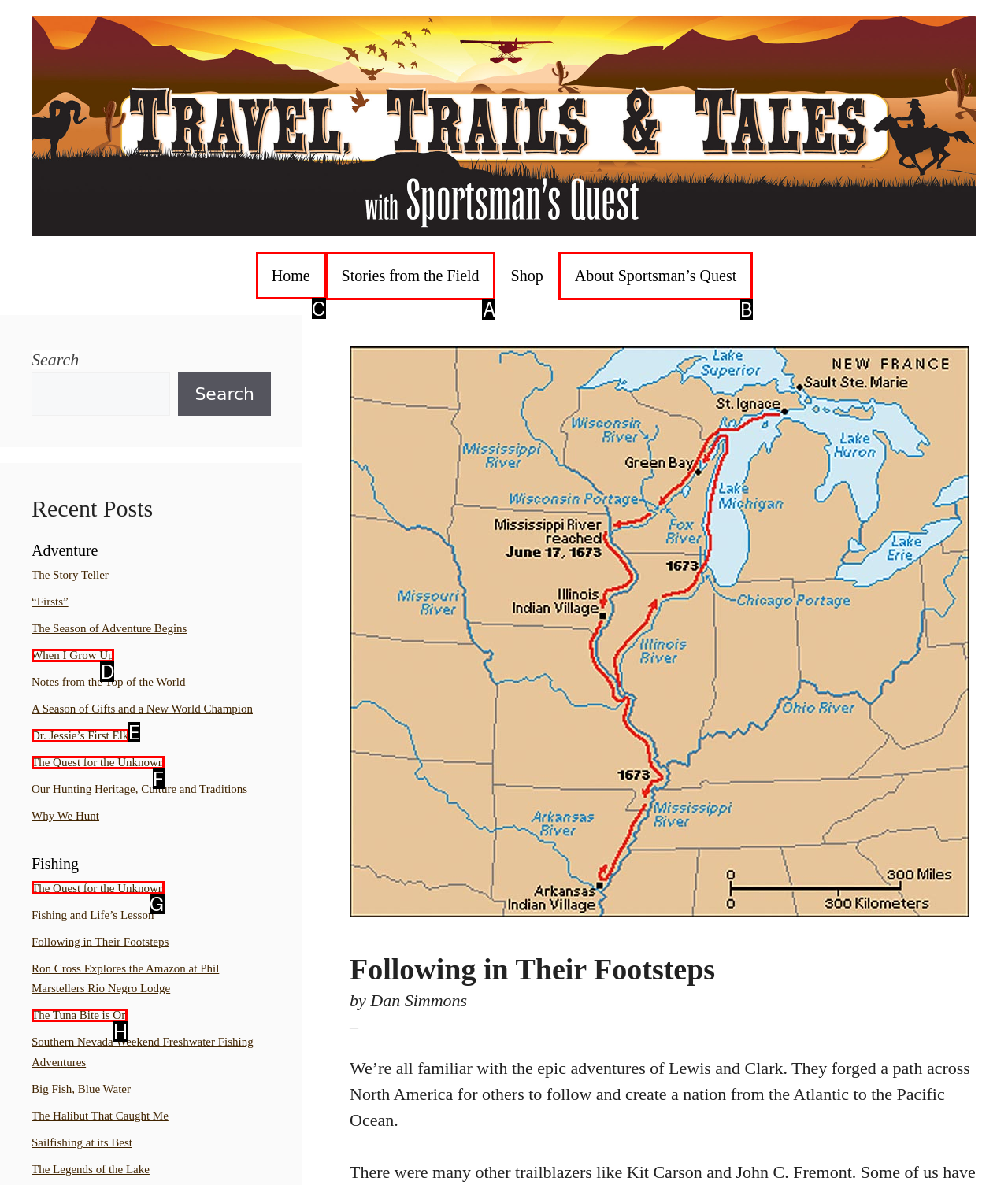Select the HTML element that should be clicked to accomplish the task: Click the 'Home' link Reply with the corresponding letter of the option.

C